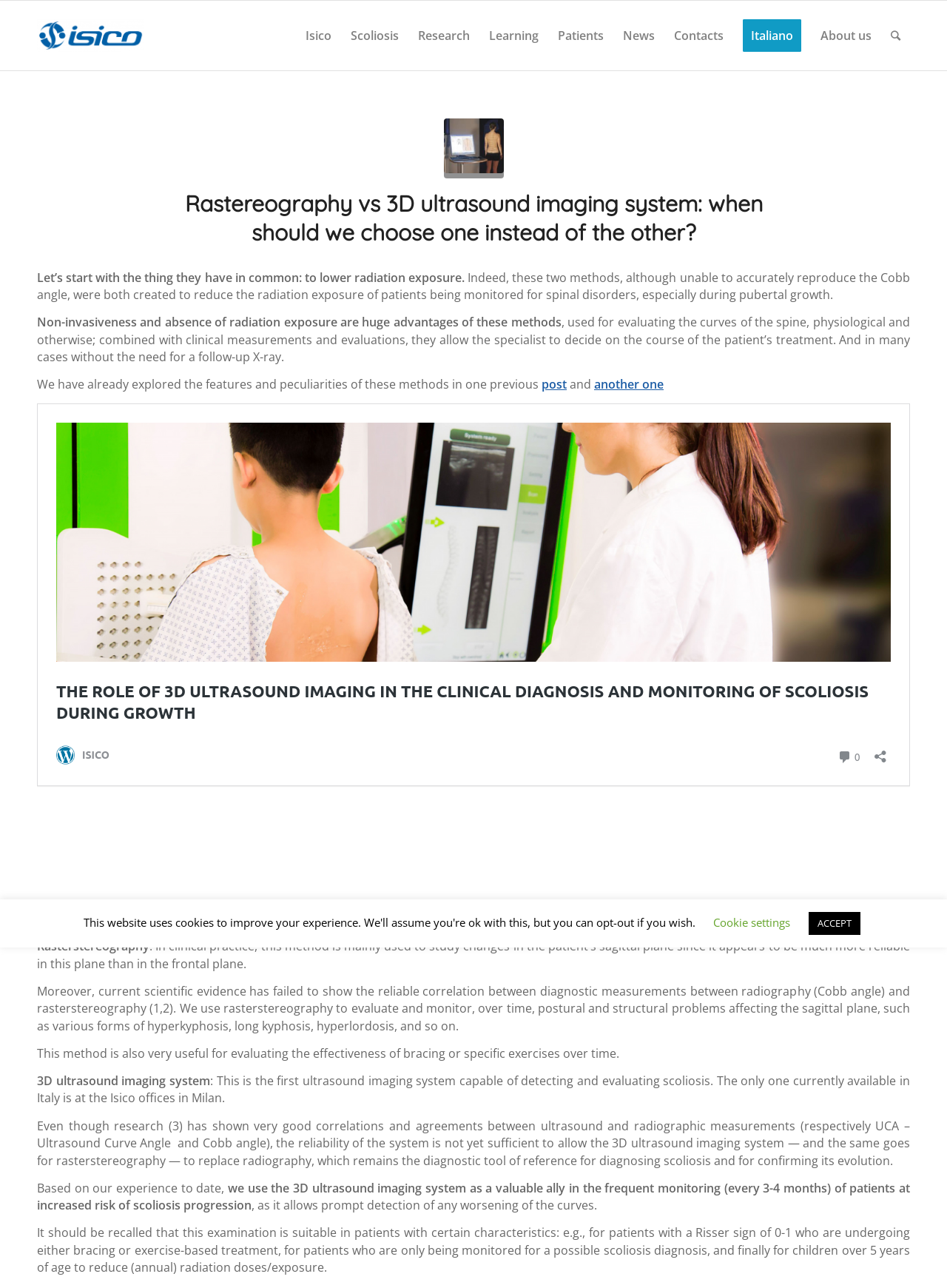Find the bounding box coordinates of the clickable area that will achieve the following instruction: "Learn more about the 3D ultrasound imaging system".

[0.039, 0.833, 0.222, 0.845]